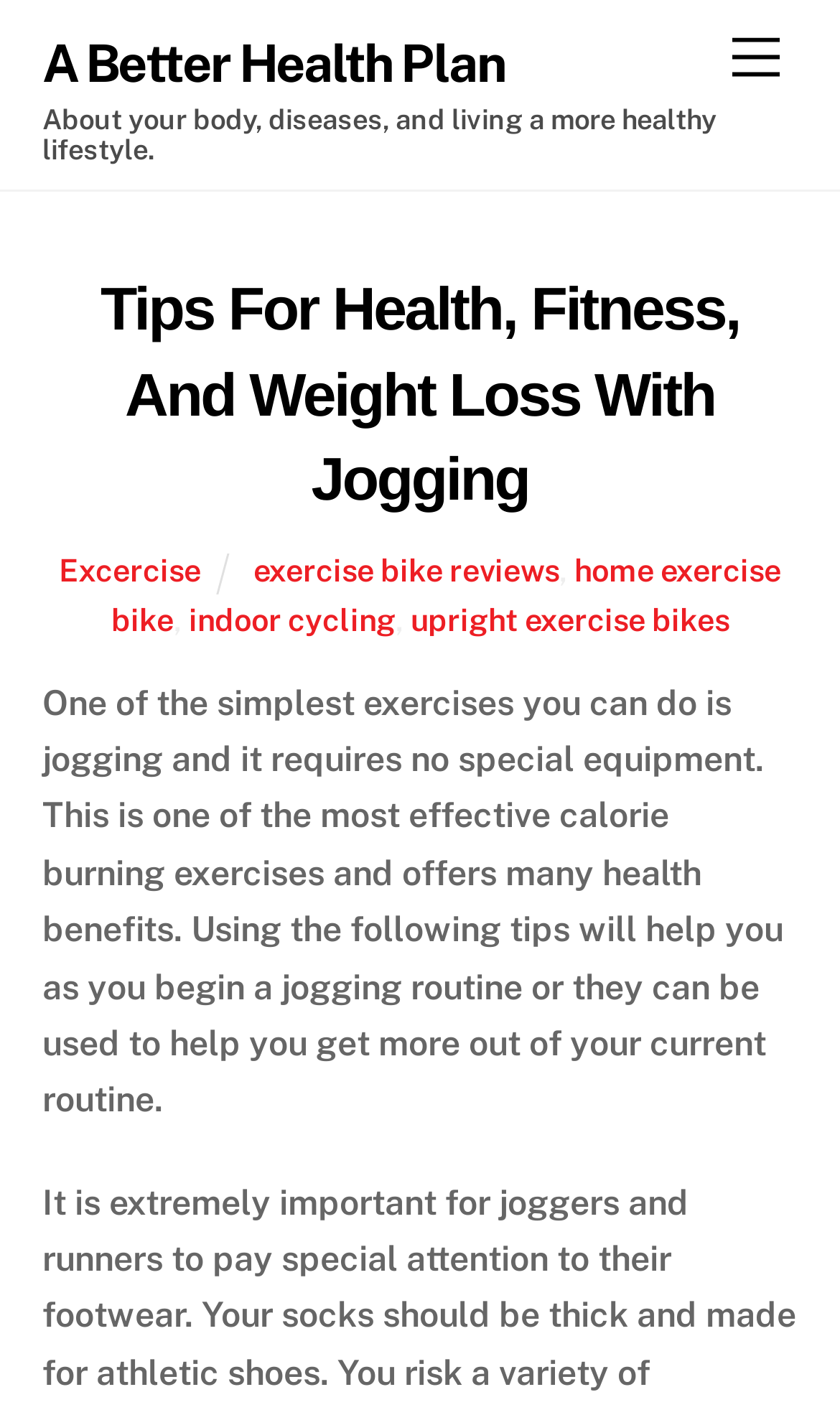What is the target audience of this webpage?
Using the image, elaborate on the answer with as much detail as possible.

The webpage discusses jogging as a means to achieve health and fitness goals, suggesting that the target audience is individuals who are interested in improving their overall well-being.